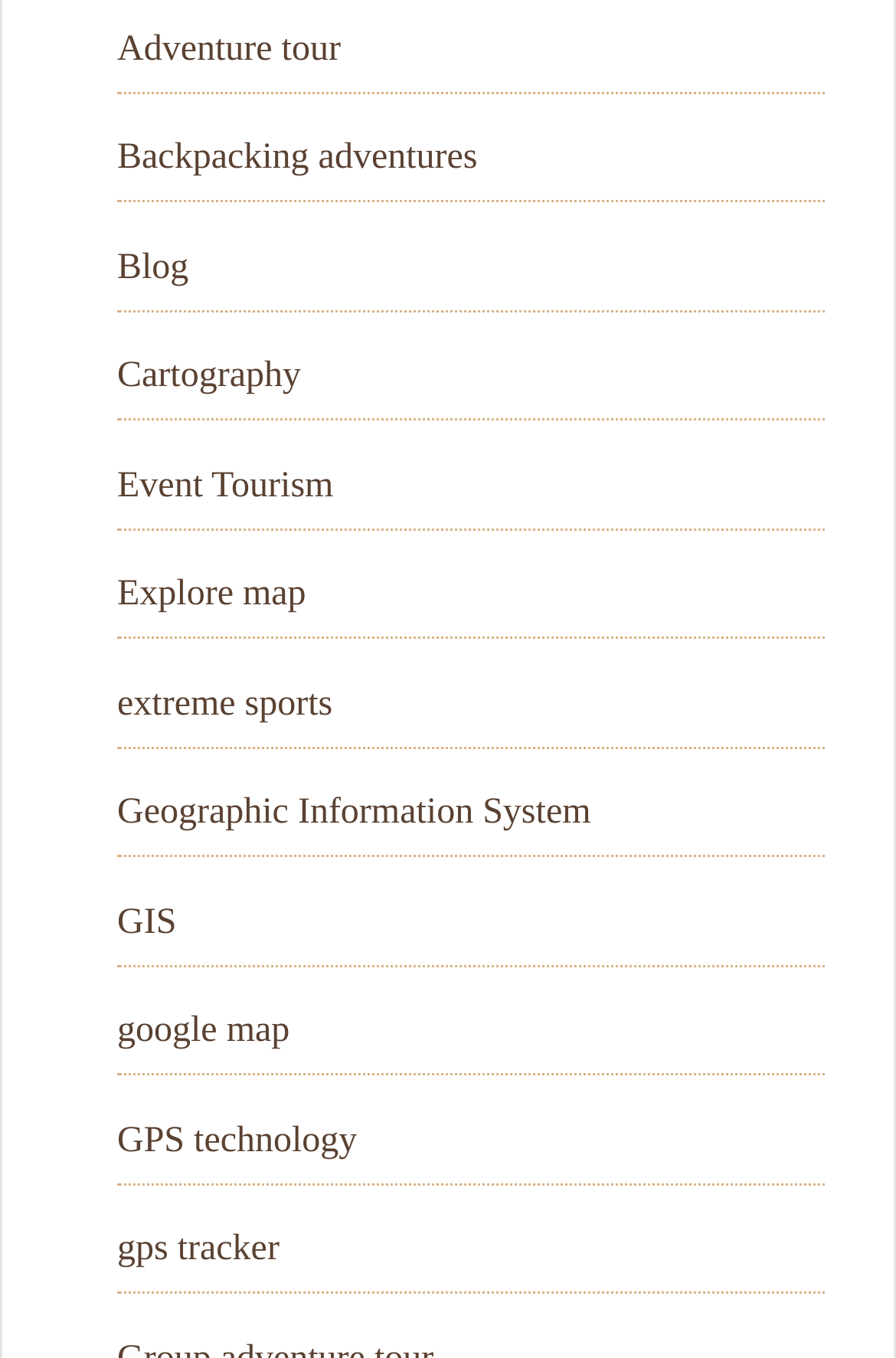What is GIS? Using the information from the screenshot, answer with a single word or phrase.

Geographic Information System